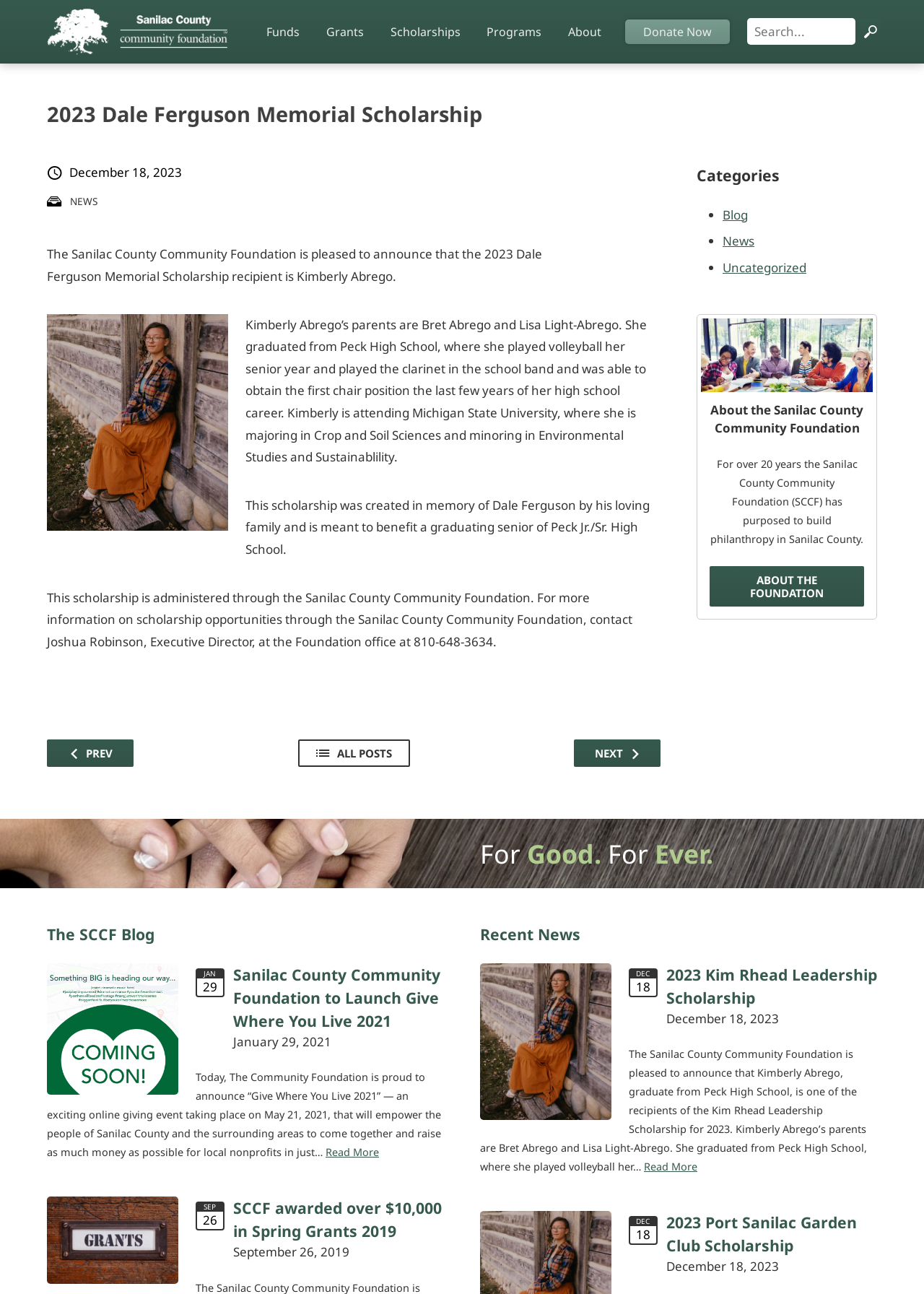Give the bounding box coordinates for the element described as: "2023 Kim Rhead Leadership Scholarship".

[0.721, 0.745, 0.949, 0.779]